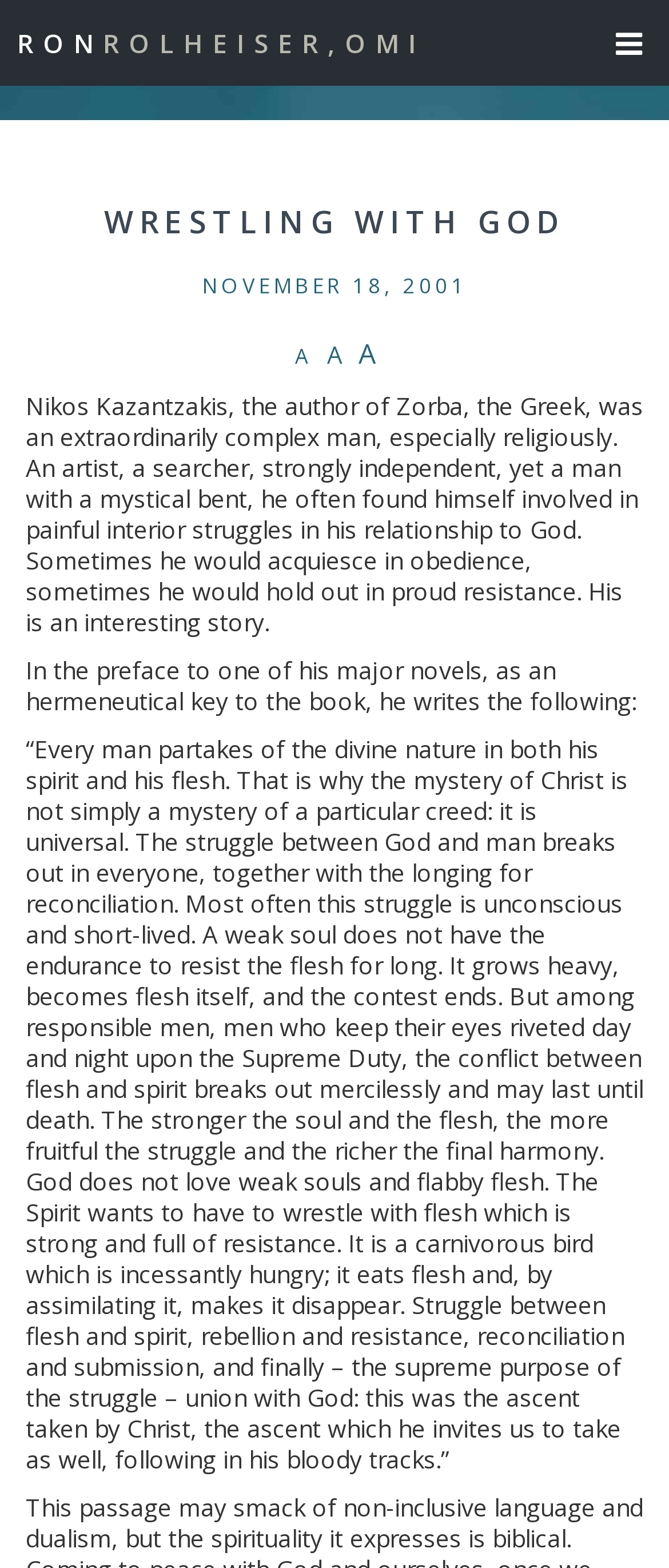What is the name of the Greek author mentioned?
Based on the image, give a concise answer in the form of a single word or short phrase.

Nikos Kazantzakis